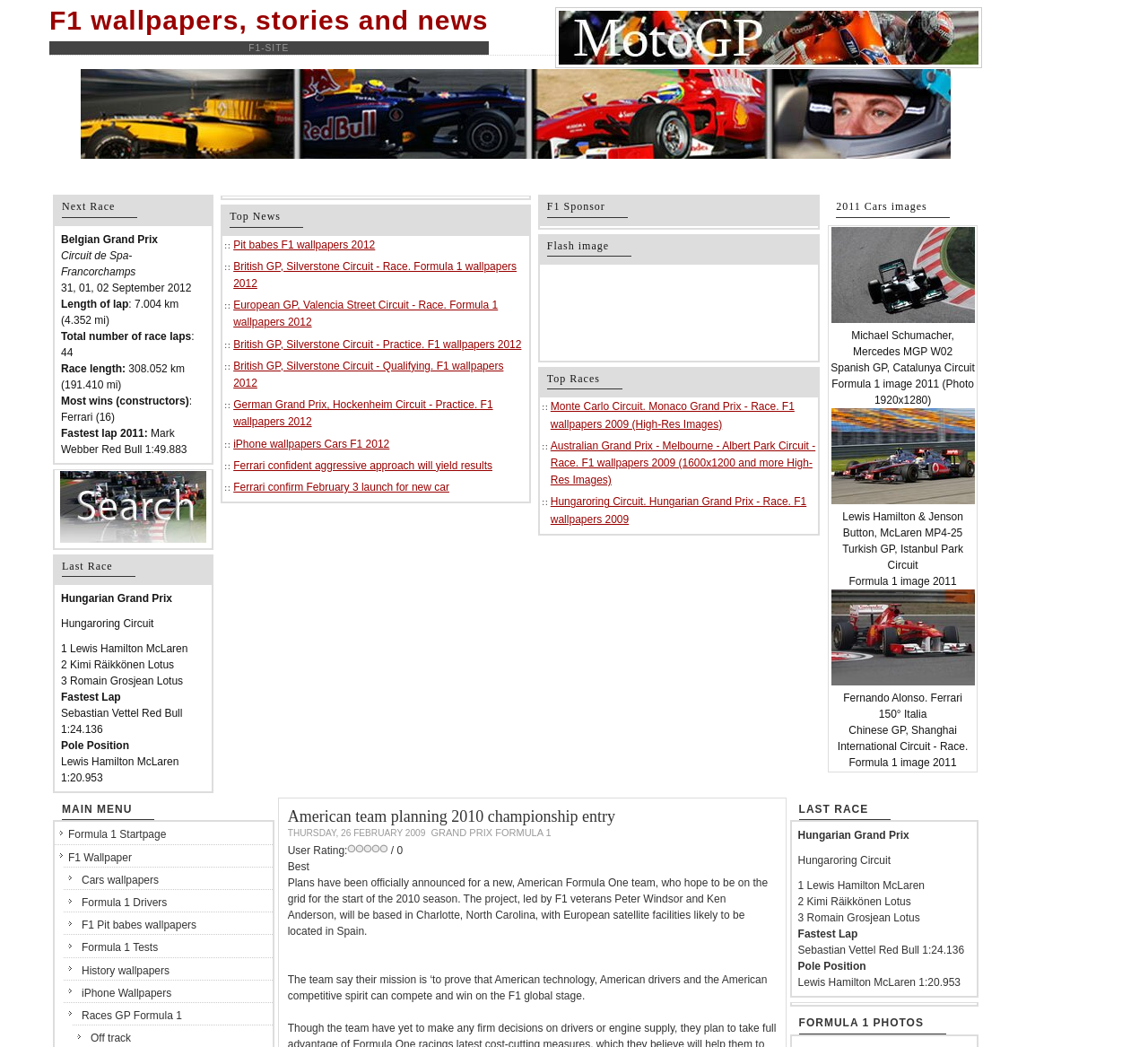Give a concise answer of one word or phrase to the question: 
What is the name of the American Formula One team planning to enter the 2010 season?

Not specified